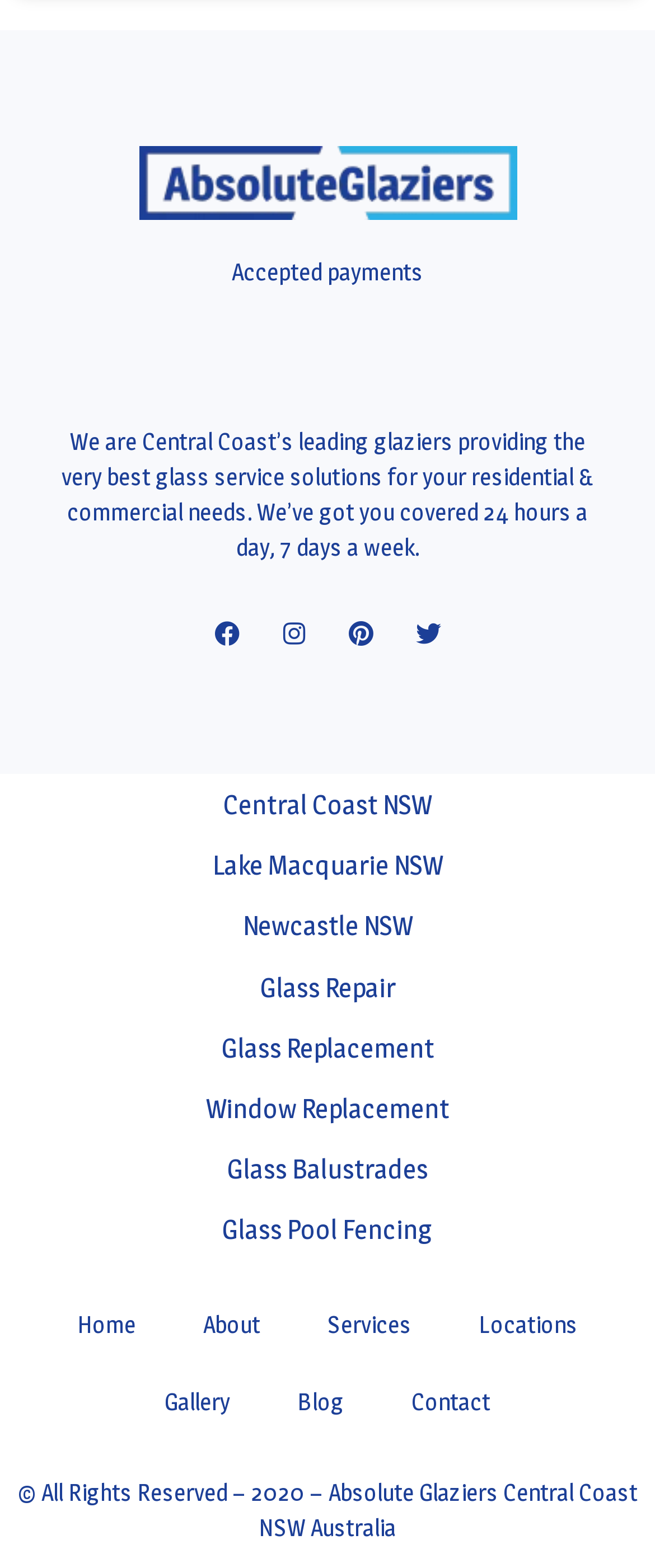Pinpoint the bounding box coordinates for the area that should be clicked to perform the following instruction: "Learn more about Glass Repair services".

[0.396, 0.62, 0.604, 0.641]